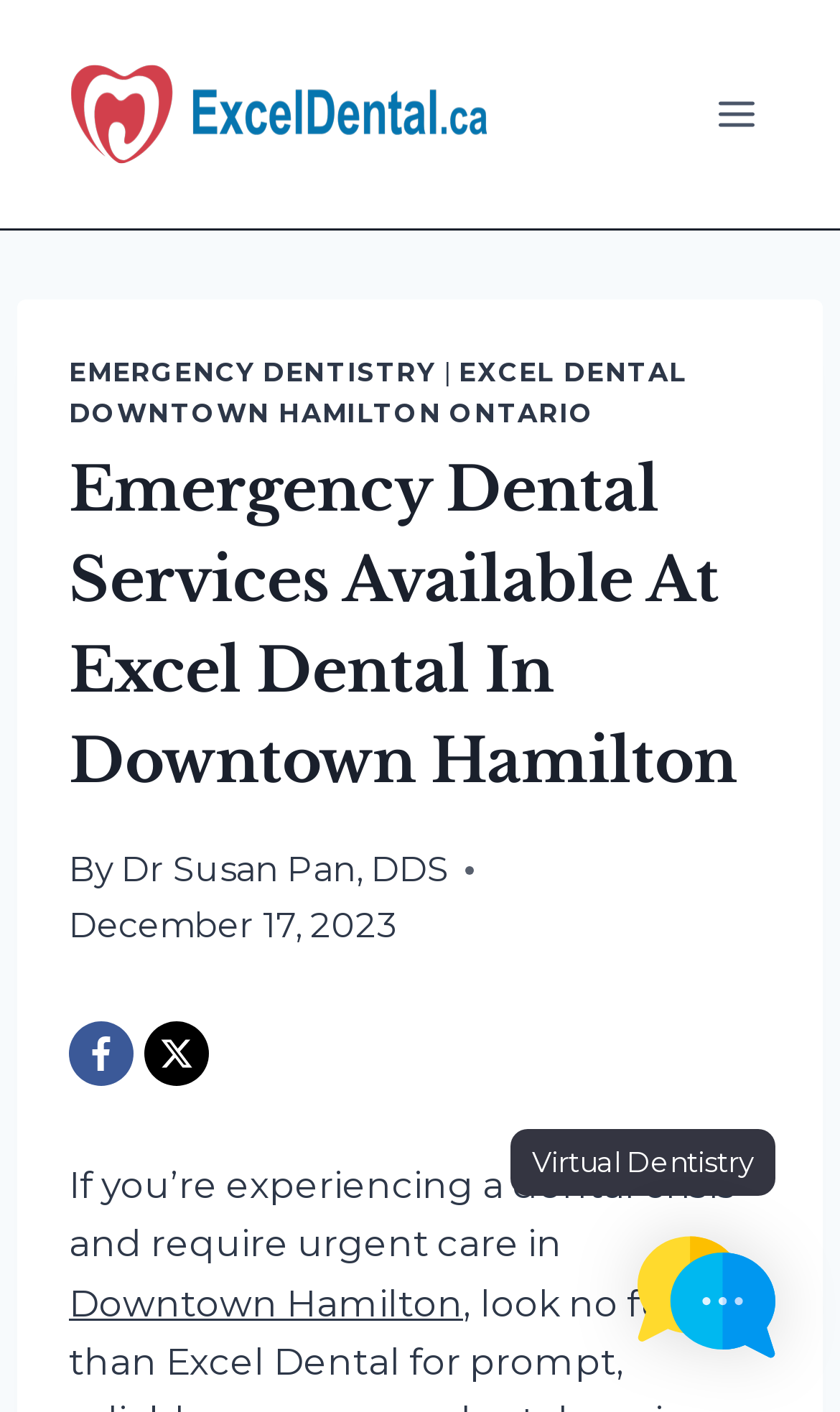Locate the bounding box coordinates of the element that should be clicked to fulfill the instruction: "Click the Open menu button".

[0.829, 0.057, 0.923, 0.105]